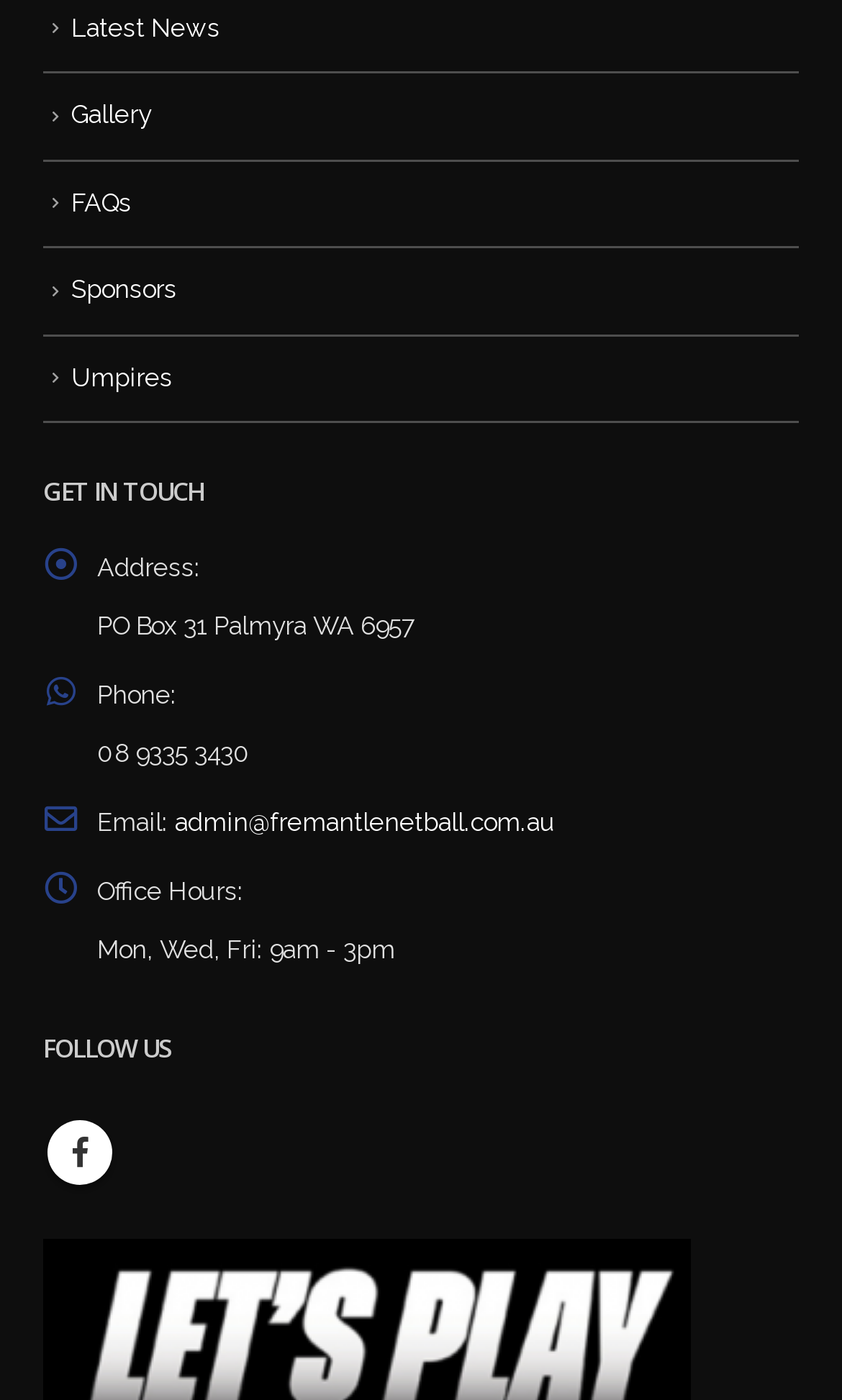Determine the bounding box coordinates in the format (top-left x, top-left y, bottom-right x, bottom-right y). Ensure all values are floating point numbers between 0 and 1. Identify the bounding box of the UI element described by: Gallery

[0.085, 0.071, 0.179, 0.093]